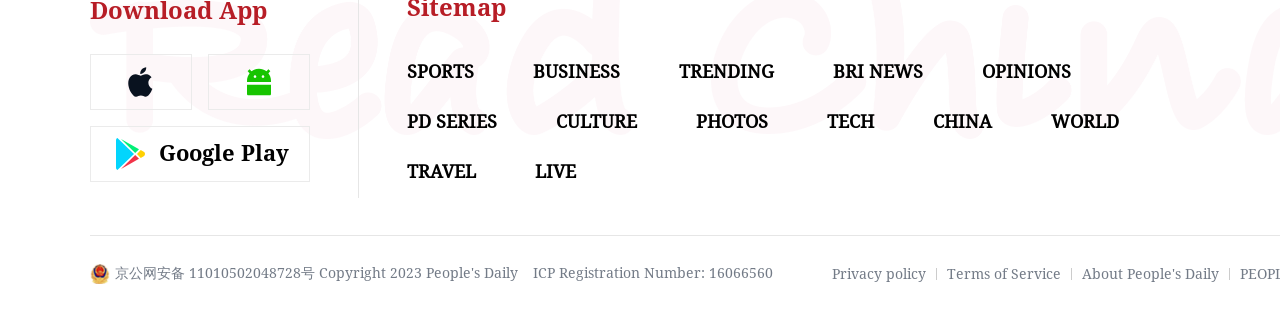Please pinpoint the bounding box coordinates for the region I should click to adhere to this instruction: "View photos".

[0.544, 0.351, 0.6, 0.418]